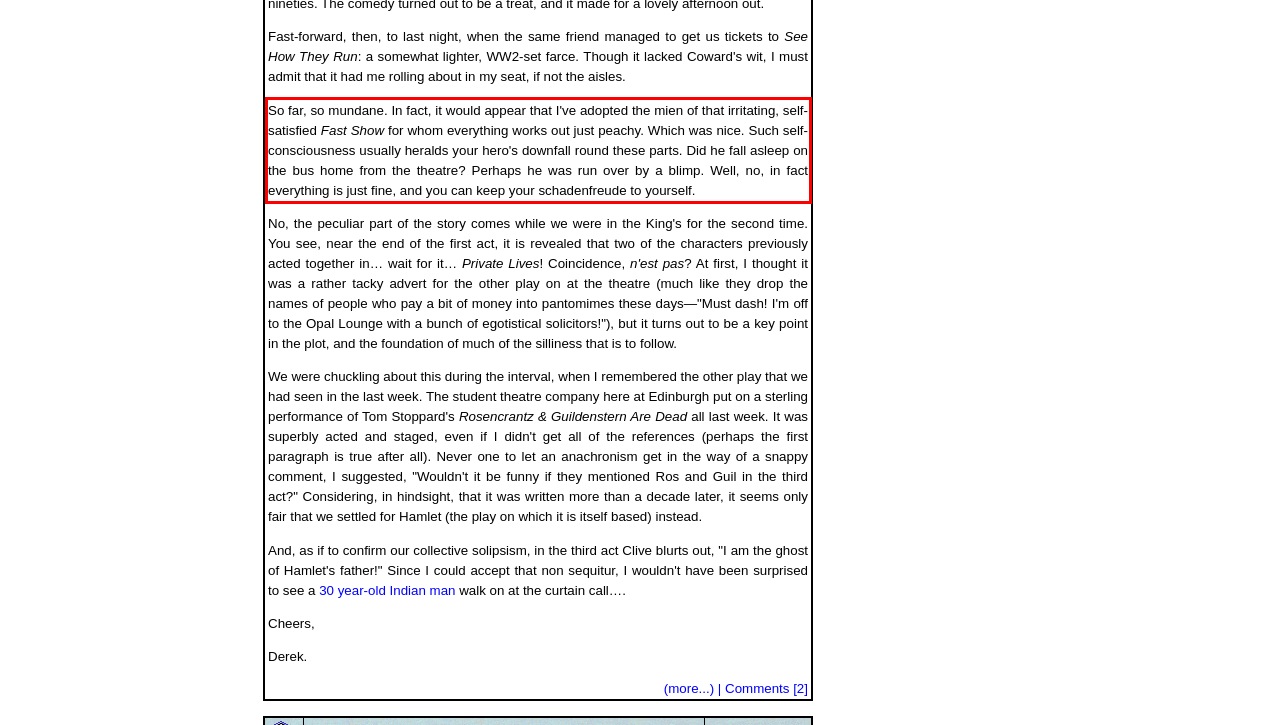Identify the red bounding box in the webpage screenshot and perform OCR to generate the text content enclosed.

So far, so mundane. In fact, it would appear that I've adopted the mien of that irritating, self-satisfied Fast Show for whom everything works out just peachy. Which was nice. Such self-consciousness usually heralds your hero's downfall round these parts. Did he fall asleep on the bus home from the theatre? Perhaps he was run over by a blimp. Well, no, in fact everything is just fine, and you can keep your schadenfreude to yourself.